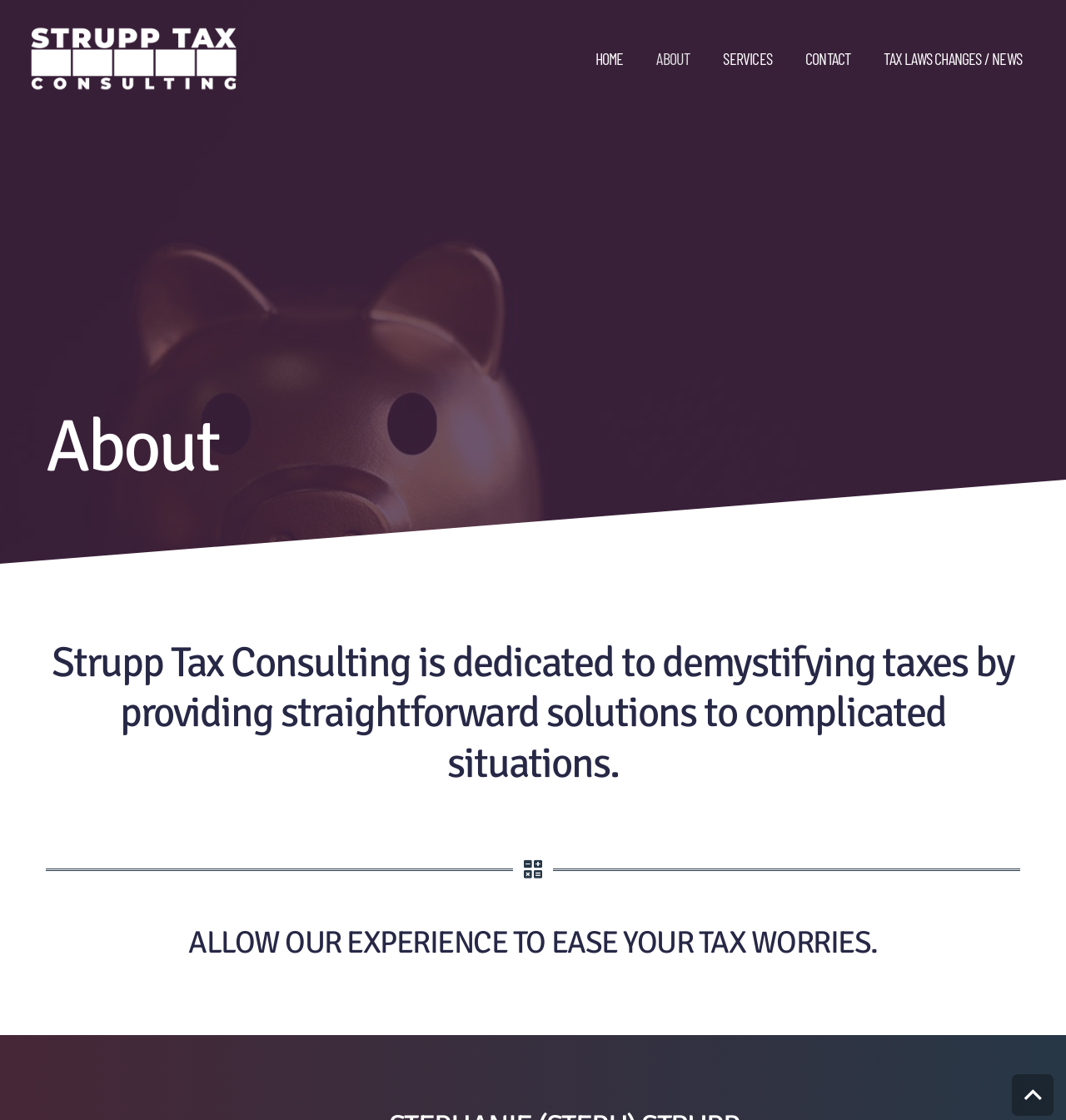Please specify the bounding box coordinates for the clickable region that will help you carry out the instruction: "go back to top".

[0.949, 0.959, 0.988, 0.996]